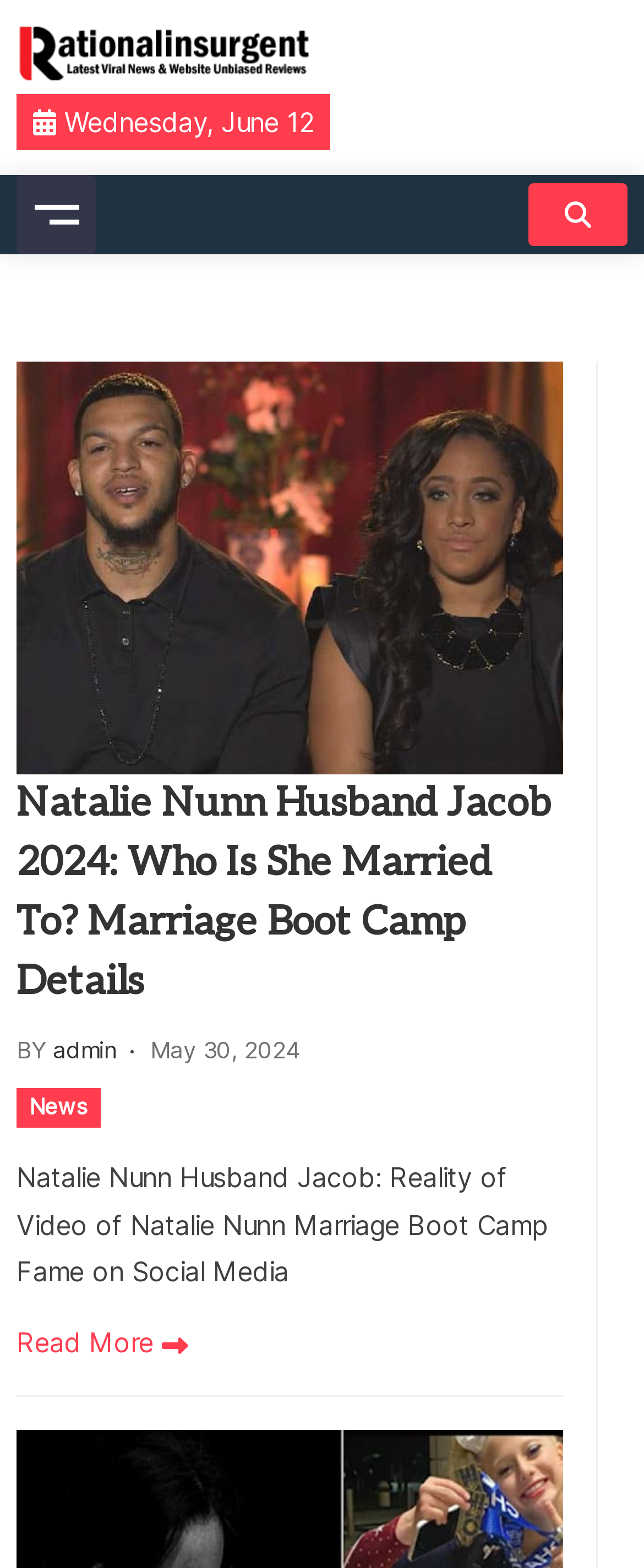Please identify the bounding box coordinates of the element on the webpage that should be clicked to follow this instruction: "View Williams County Inspection Reports". The bounding box coordinates should be given as four float numbers between 0 and 1, formatted as [left, top, right, bottom].

None